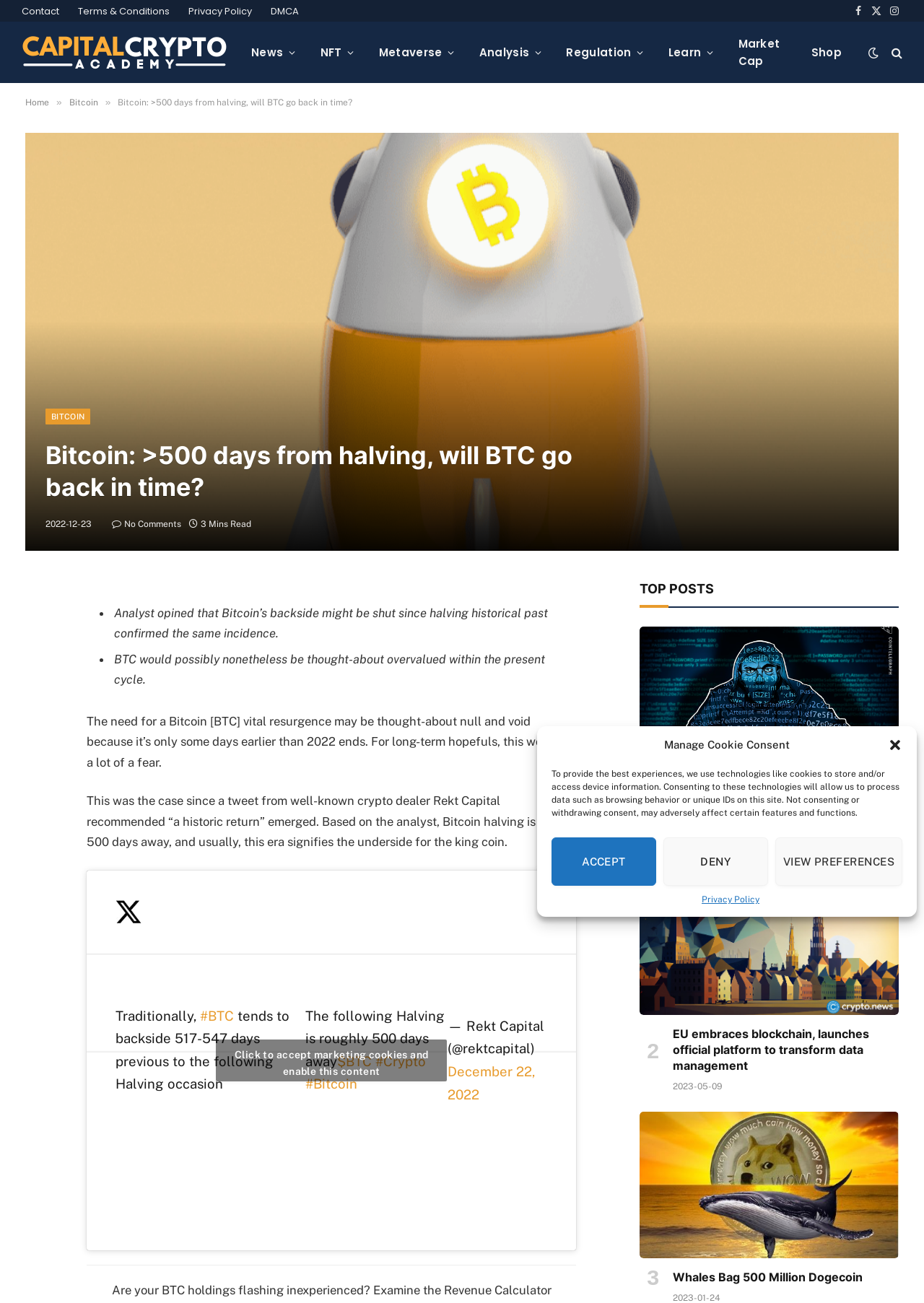Locate the bounding box coordinates of the UI element described by: "Shop". Provide the coordinates as four float numbers between 0 and 1, formatted as [left, top, right, bottom].

[0.865, 0.017, 0.924, 0.064]